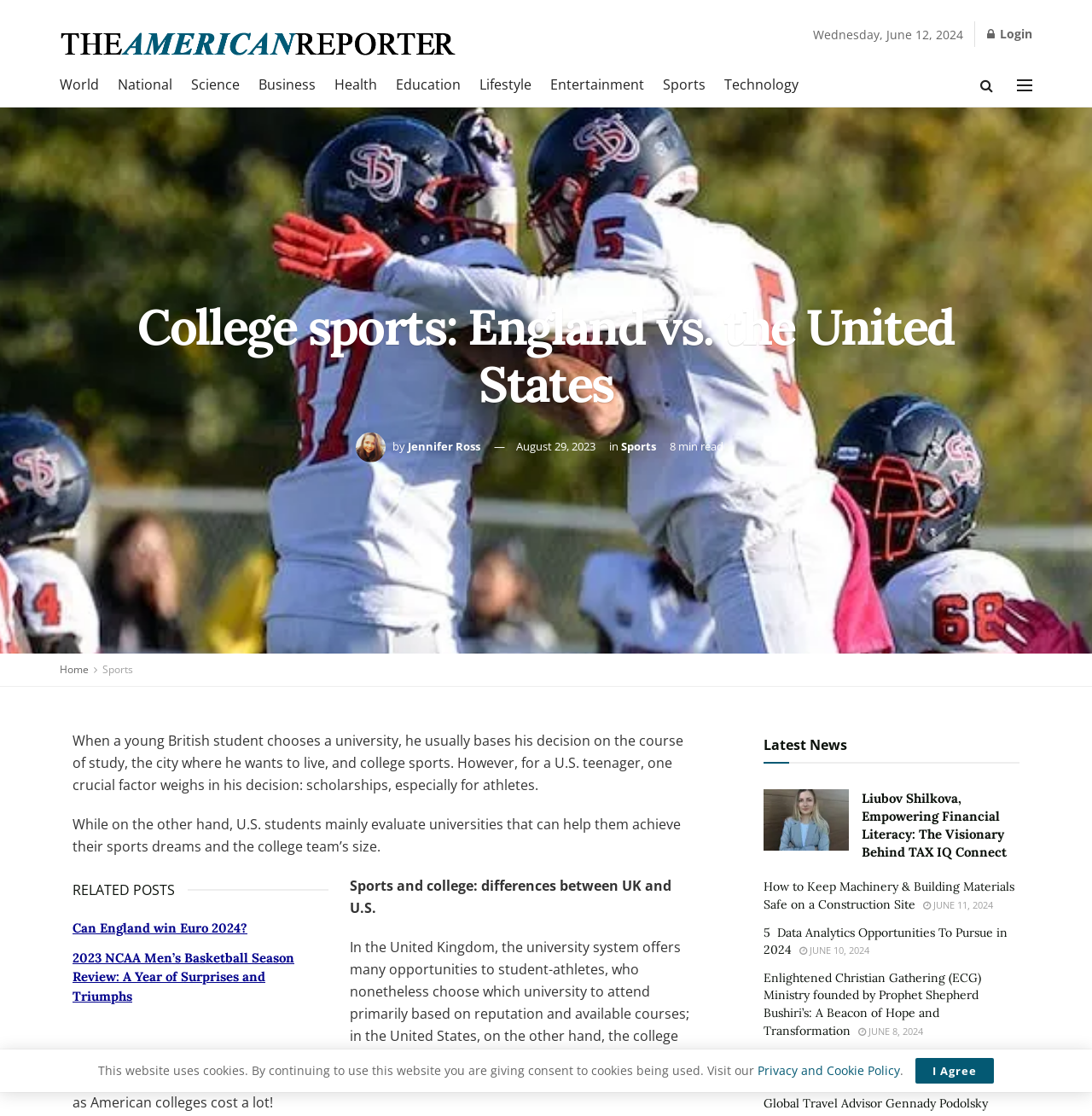Given the description: "Jennifer Ross", determine the bounding box coordinates of the UI element. The coordinates should be formatted as four float numbers between 0 and 1, [left, top, right, bottom].

[0.373, 0.393, 0.439, 0.407]